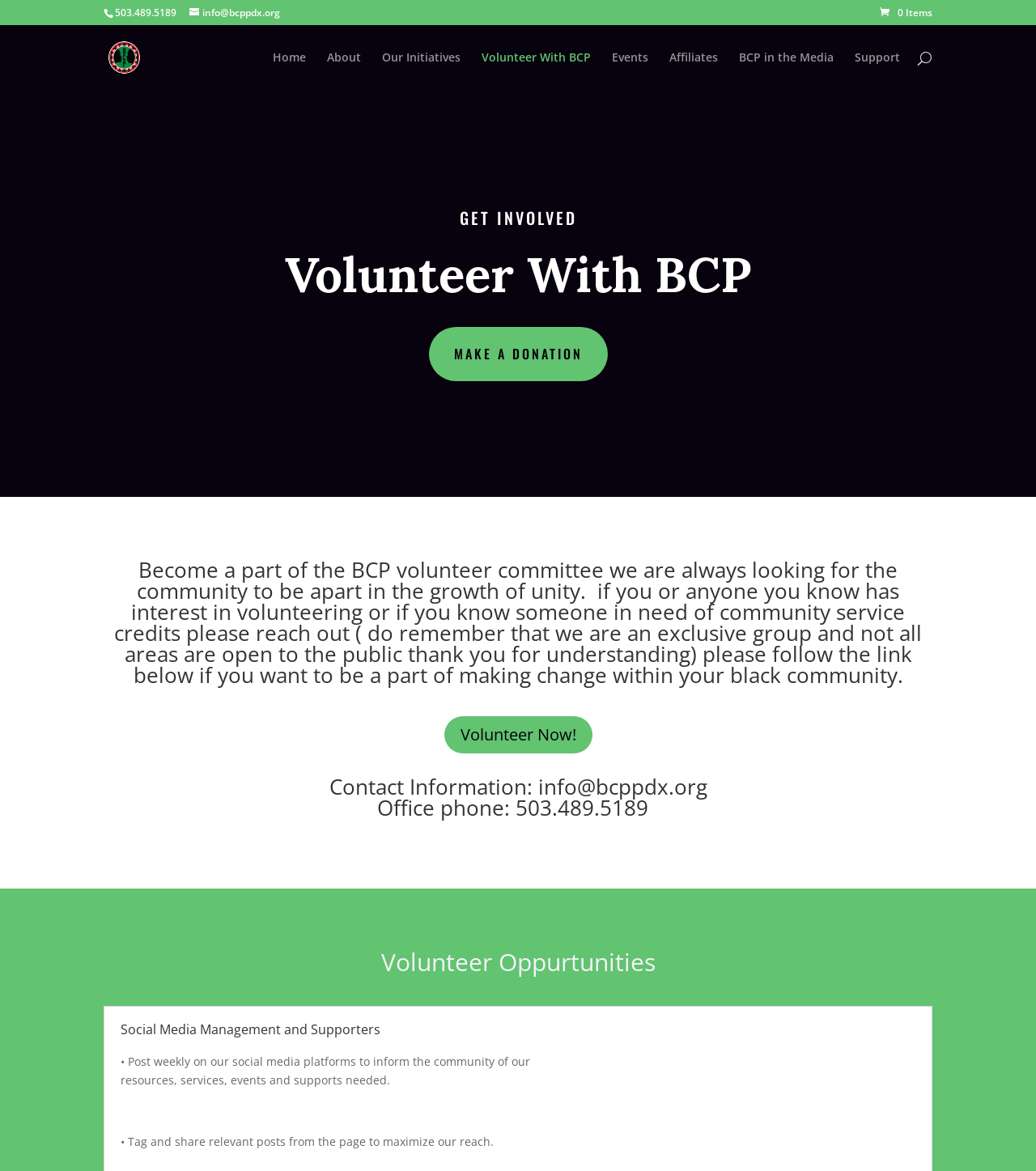What is the purpose of the social media management volunteer opportunity?
With the help of the image, please provide a detailed response to the question.

I found the purpose by looking at the 'Volunteer Oppurtunities' section, where it lists 'Social Media Management and Supporters' and then describes the task as 'Post weekly on our social media platforms to inform the community of our resources, services, events and supports needed'.